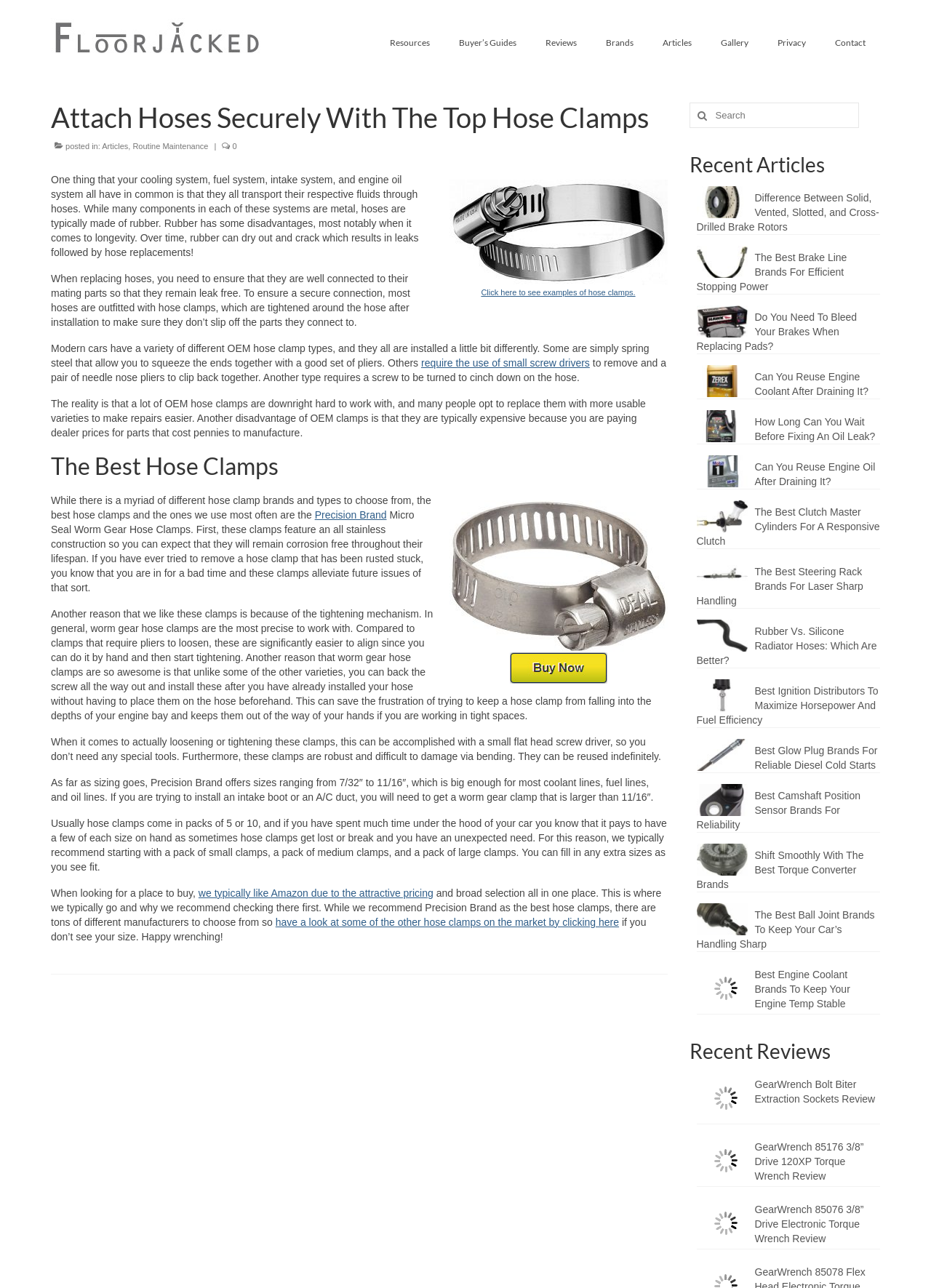Give the bounding box coordinates for the element described by: "parent_node: Search for: name="s" placeholder="Search"".

[0.74, 0.08, 0.922, 0.099]